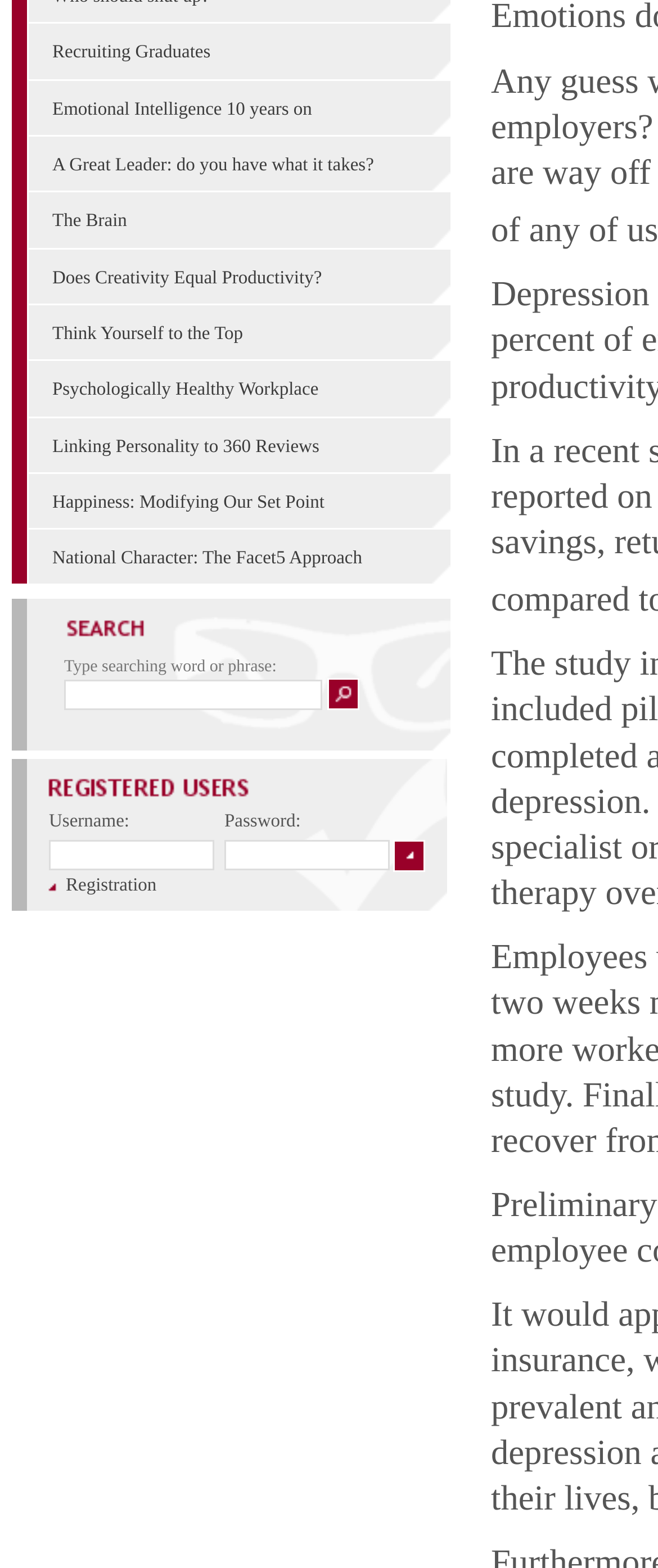Identify the bounding box coordinates for the UI element described as follows: National Character: The Facet5 Approach. Use the format (top-left x, top-left y, bottom-right x, bottom-right y) and ensure all values are floating point numbers between 0 and 1.

[0.079, 0.35, 0.55, 0.363]